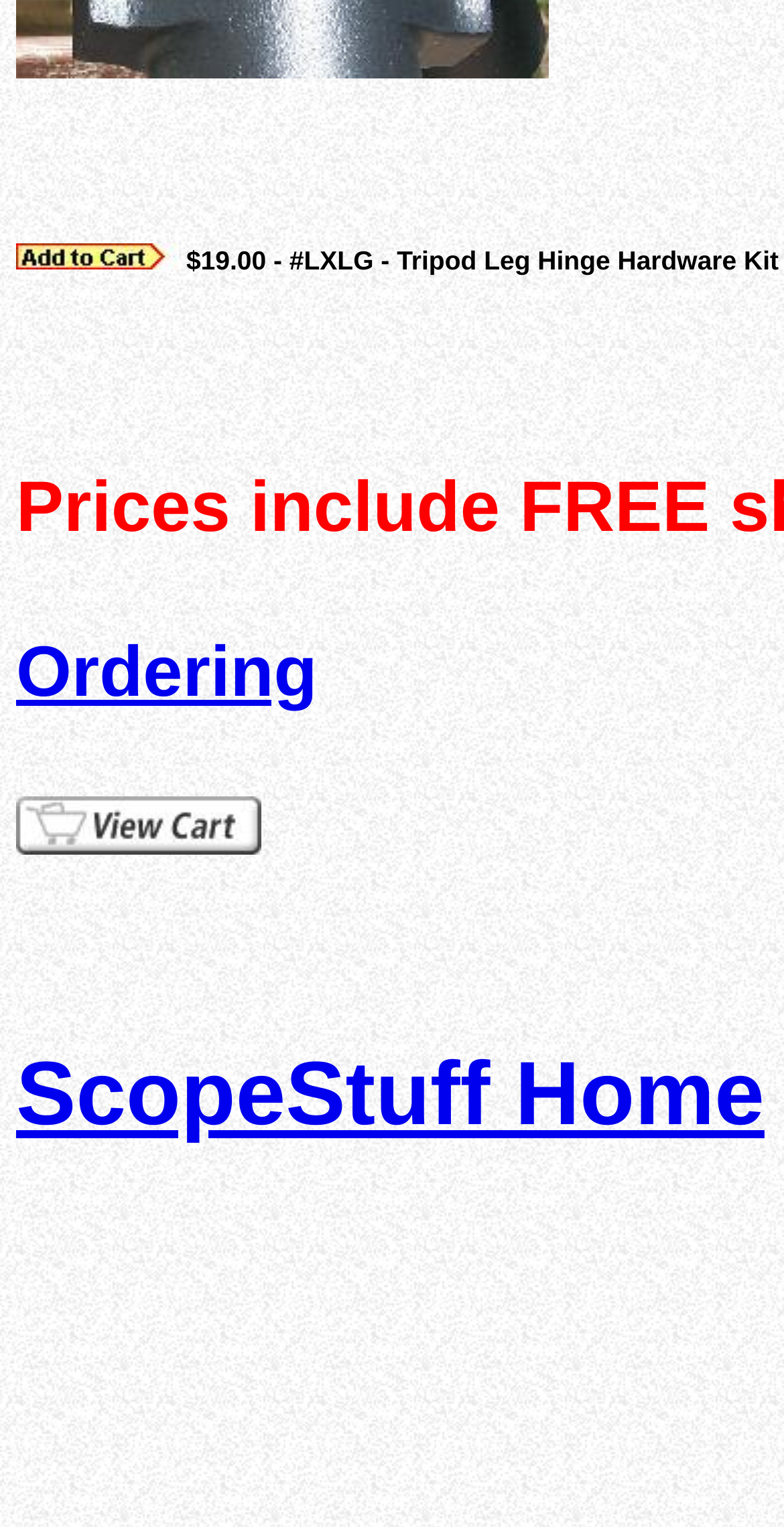Bounding box coordinates are specified in the format (top-left x, top-left y, bottom-right x, bottom-right y). All values are floating point numbers bounded between 0 and 1. Please provide the bounding box coordinate of the region this sentence describes: Ordering

[0.021, 0.414, 0.405, 0.466]